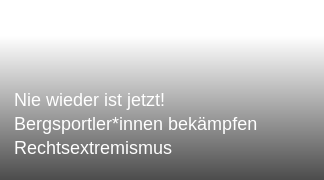What is the layout of the design?
Using the image, give a concise answer in the form of a single word or short phrase.

Fading from light to dark